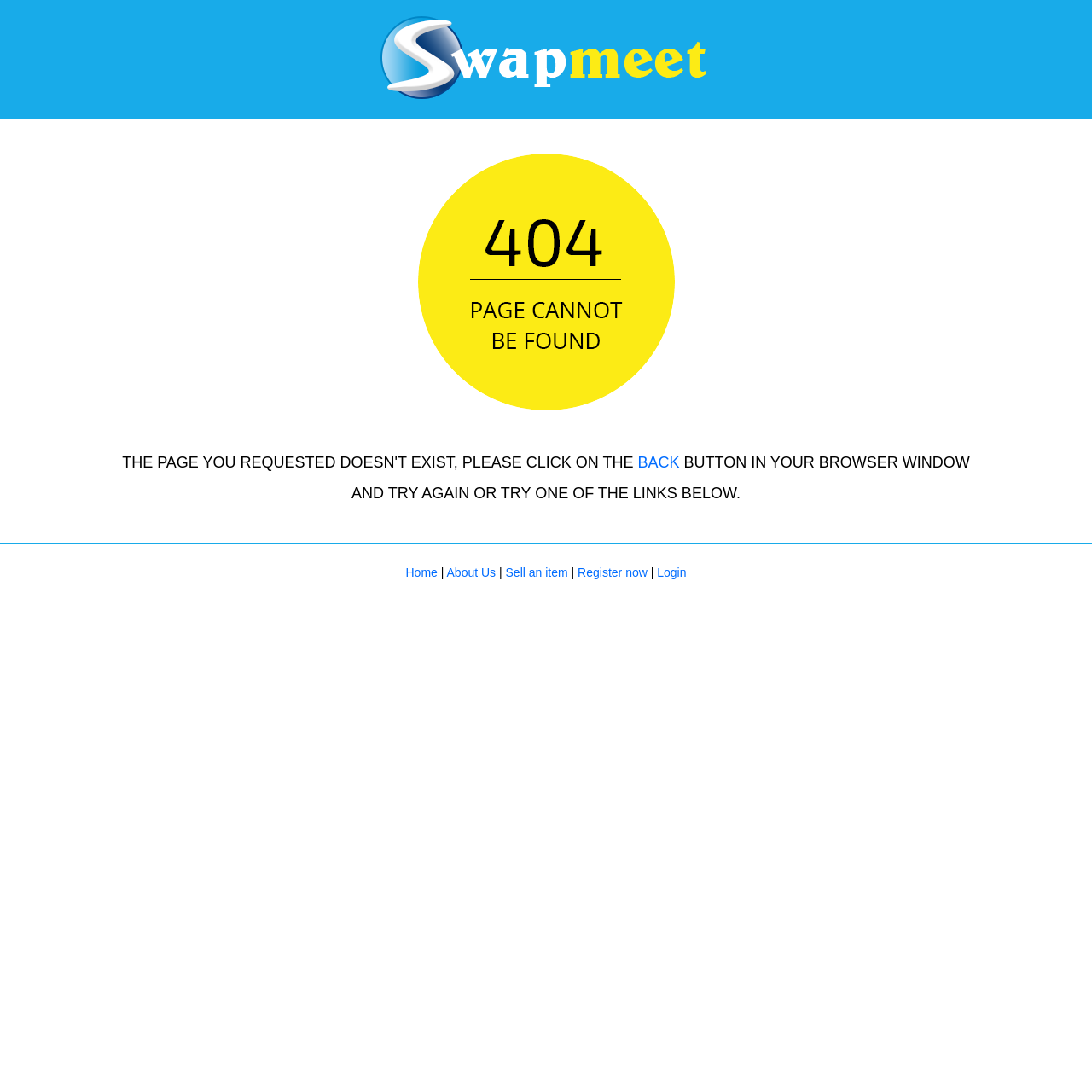Please study the image and answer the question comprehensively:
What is the first link provided below the error message?

The first link provided below the error message is 'Home', with a bounding box coordinate of [0.371, 0.518, 0.401, 0.53].